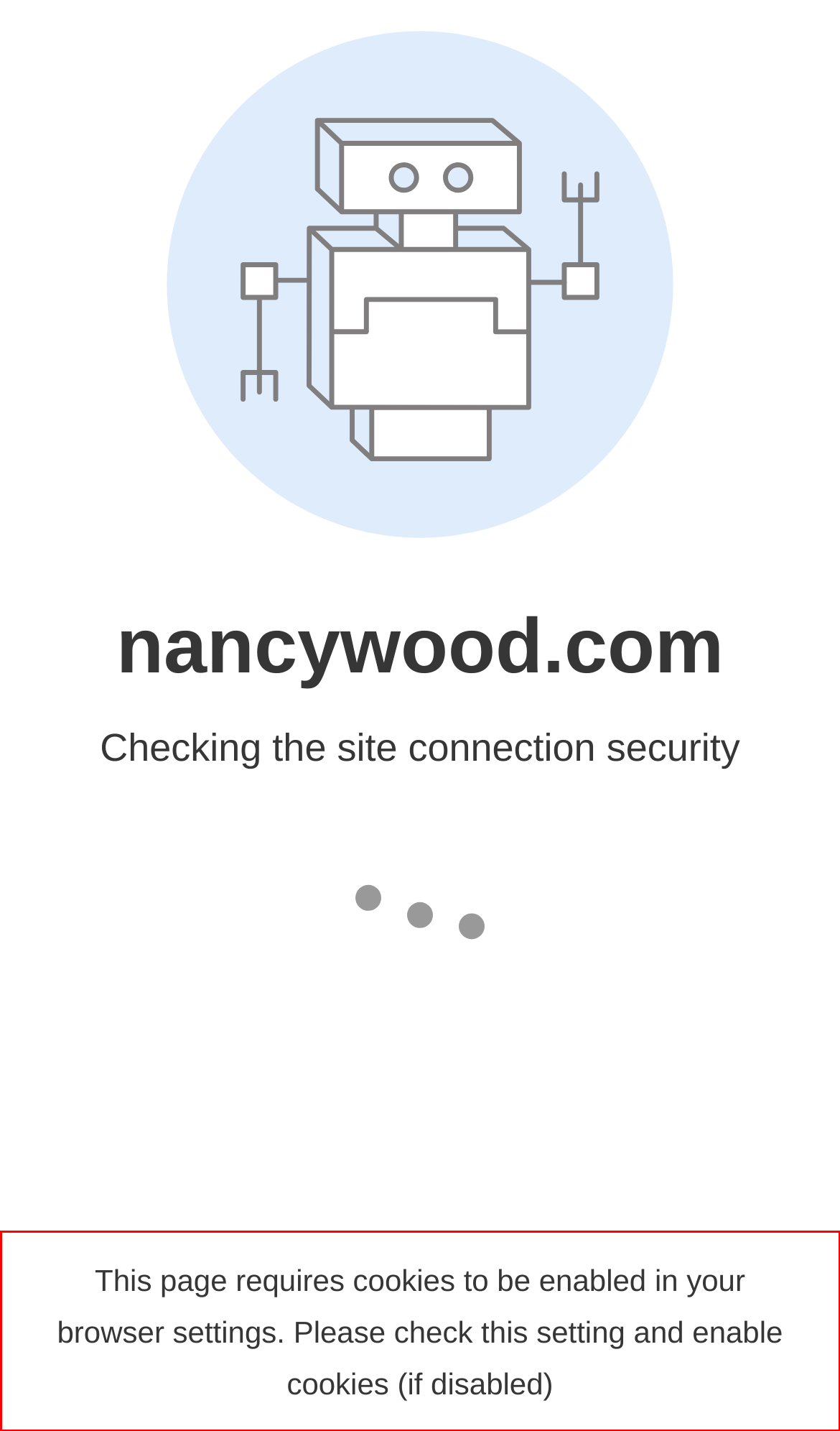Within the screenshot of a webpage, identify the red bounding box and perform OCR to capture the text content it contains.

This page requires cookies to be enabled in your browser settings. Please check this setting and enable cookies (if disabled)